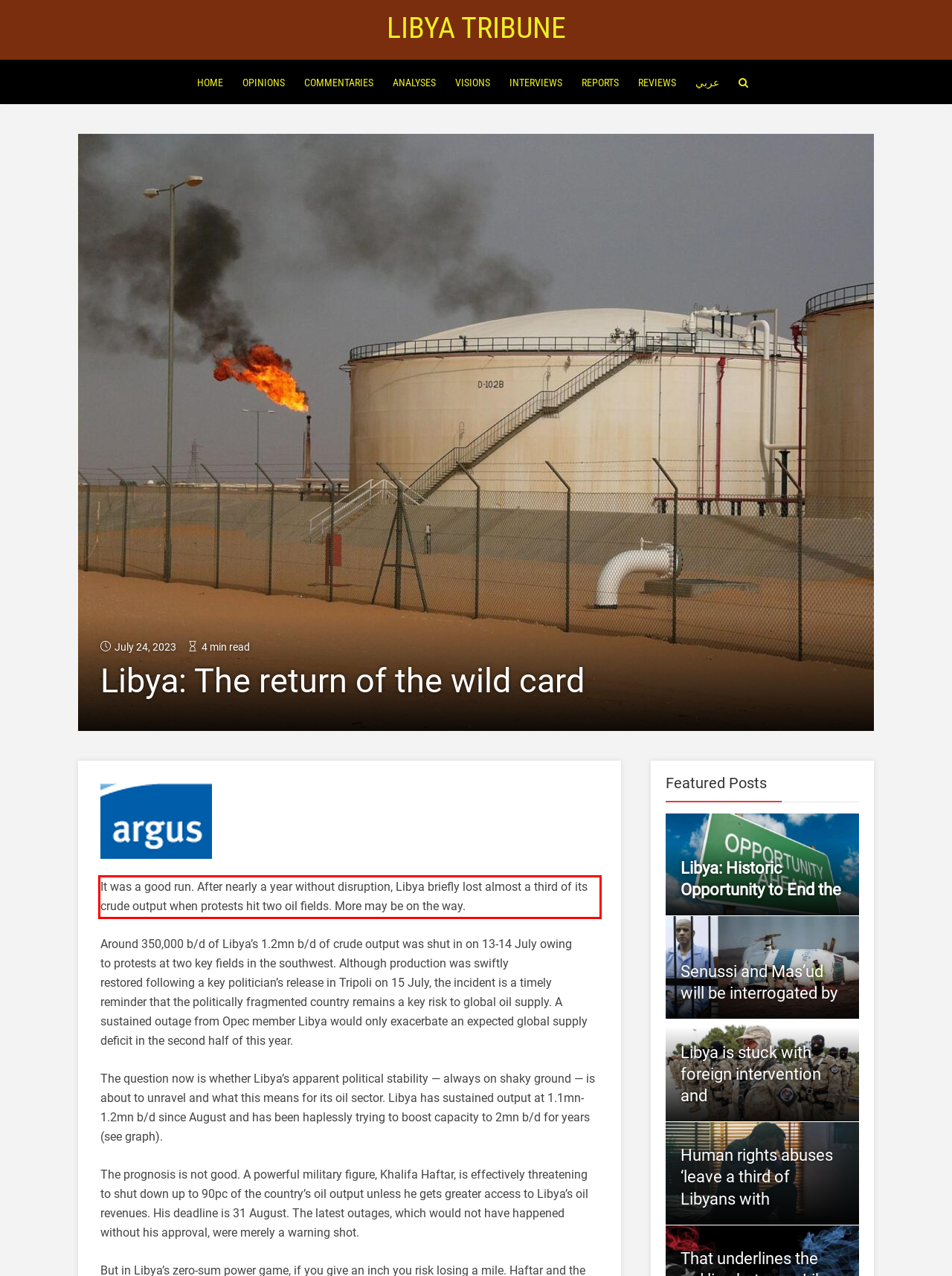Please take the screenshot of the webpage, find the red bounding box, and generate the text content that is within this red bounding box.

It was a good run. After nearly a year without disruption, Libya briefly lost almost a third of its crude output when protests hit two oil fields. More may be on the way.